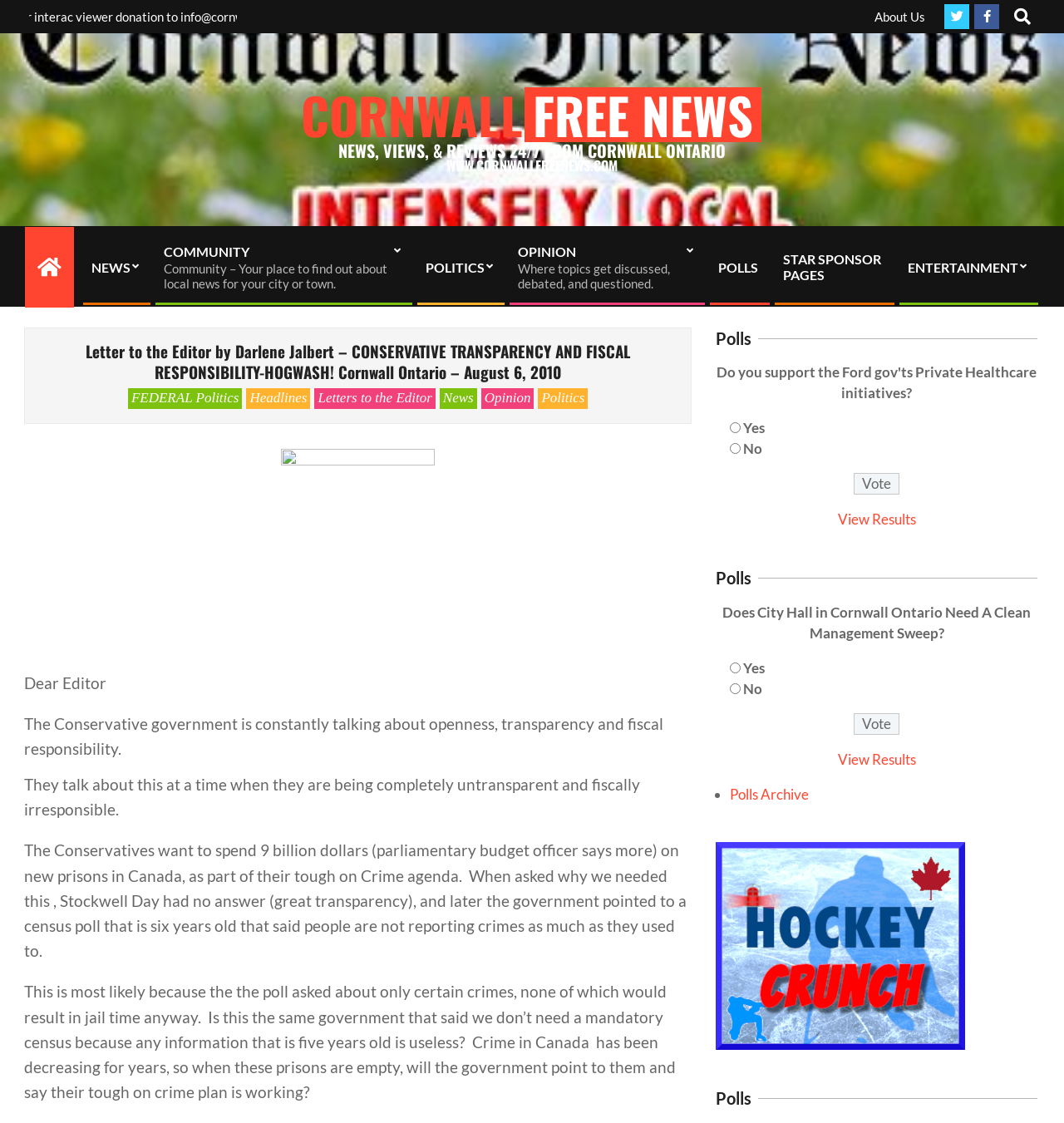What is the name of the author of the letter to the editor?
Please utilize the information in the image to give a detailed response to the question.

The author's name is mentioned in the heading 'Letter to the Editor by Darlene Jalbert – CONSERVATIVE TRANSPARENCY AND FISCAL RESPONSIBILITY-HOGWASH! Cornwall Ontario – August 6, 2010'.